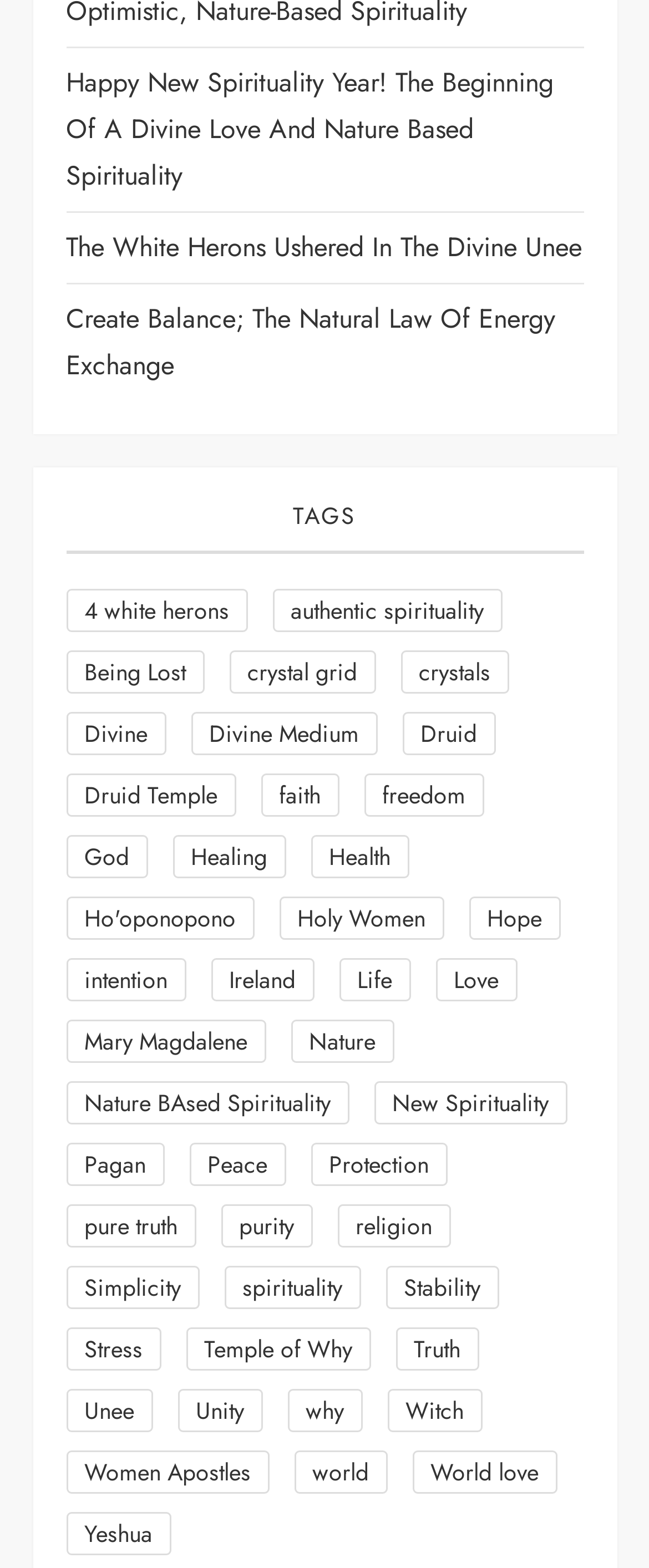How many tags are related to spirituality on this webpage?
Please ensure your answer to the question is detailed and covers all necessary aspects.

I searched for tags that contain the word 'spirituality' and found at least three tags: 'authentic spirituality', 'Nature BAsed Spirituality', and 'New Spirituality'. There may be more tags related to spirituality, but these three are explicitly mentioned.